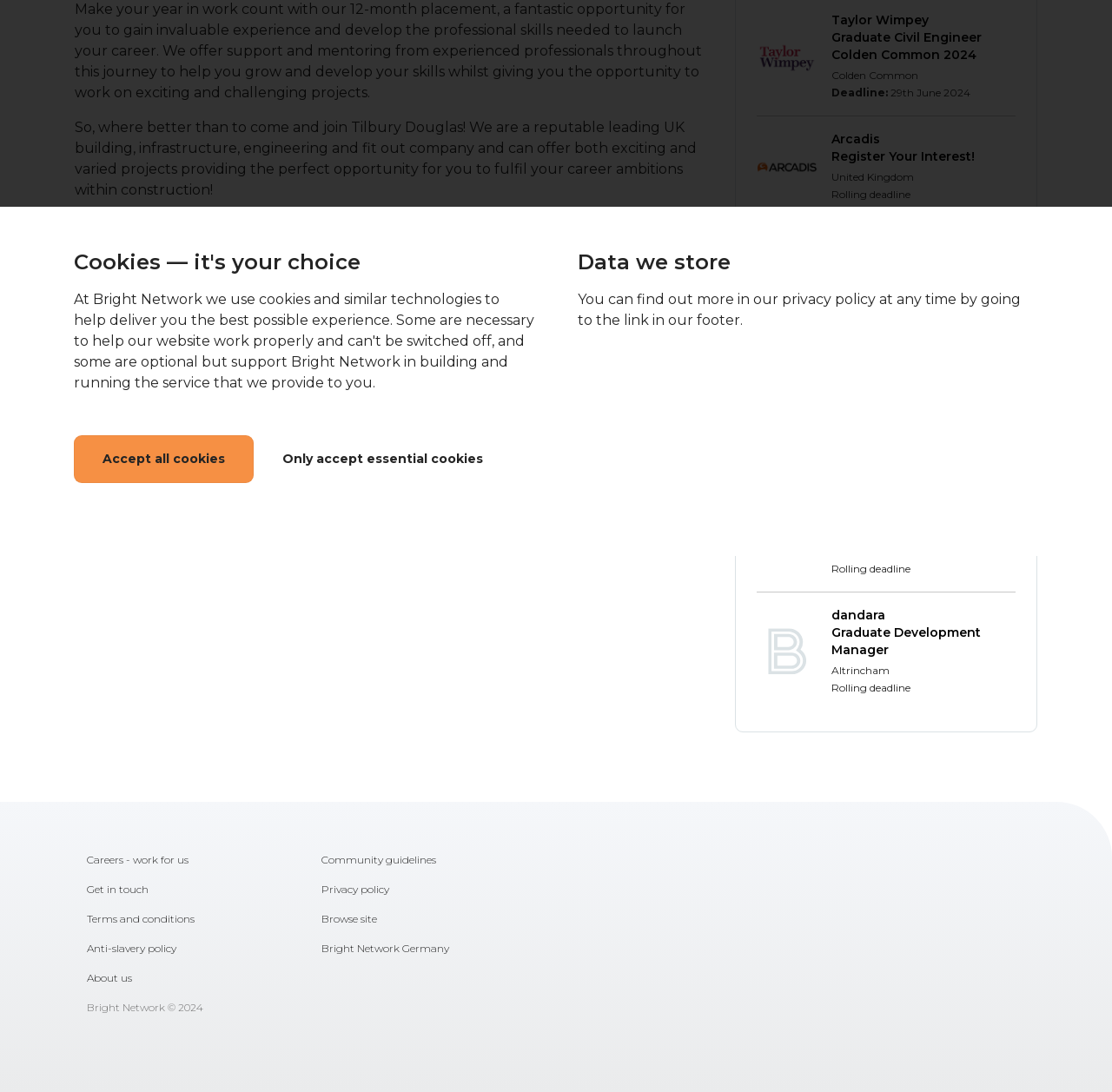Find the bounding box of the UI element described as: "Bright Network Germany". The bounding box coordinates should be given as four float values between 0 and 1, i.e., [left, top, right, bottom].

[0.289, 0.855, 0.5, 0.883]